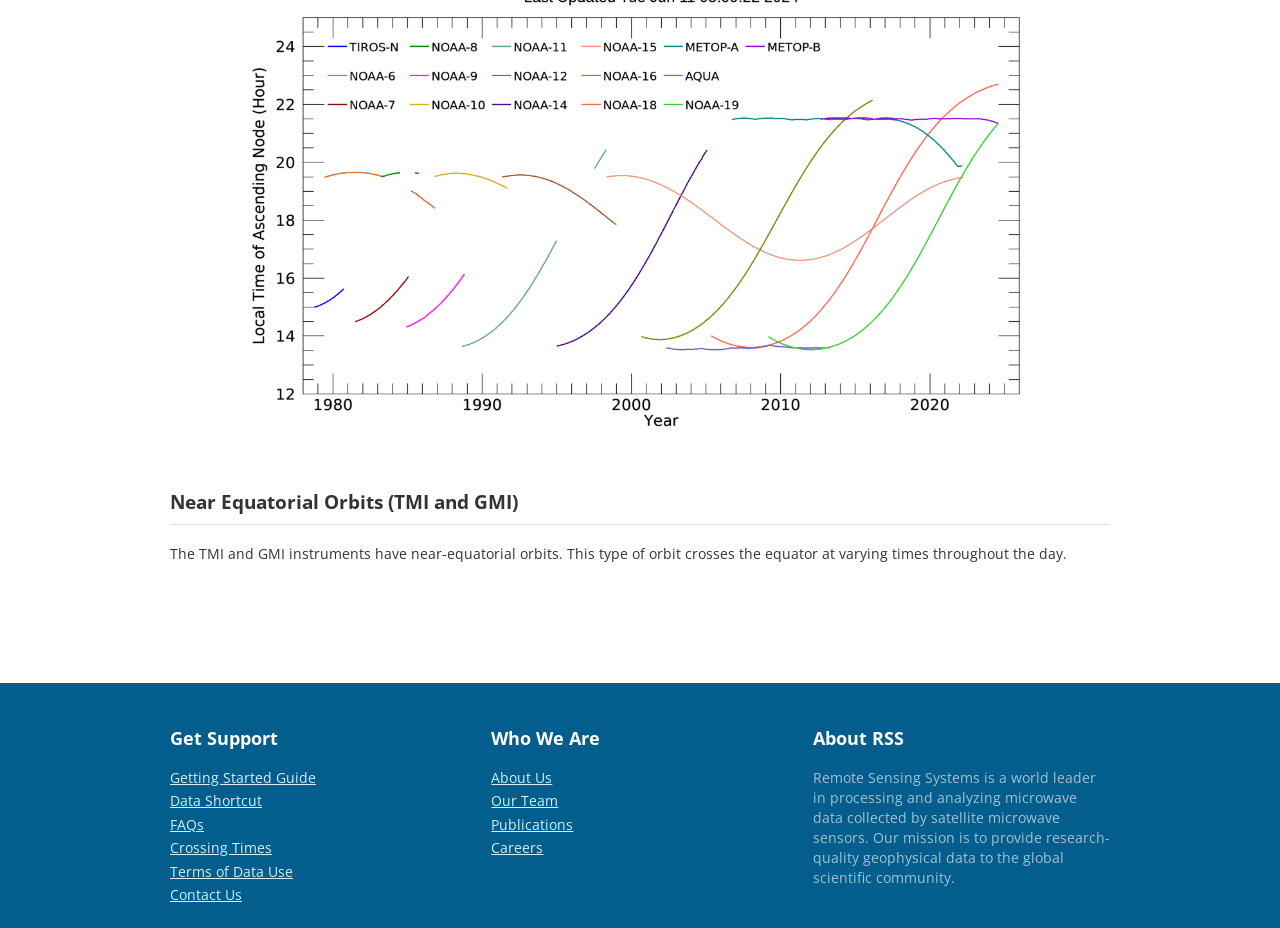What is the name of the organization described on the webpage?
Please provide a single word or phrase answer based on the image.

Remote Sensing Systems